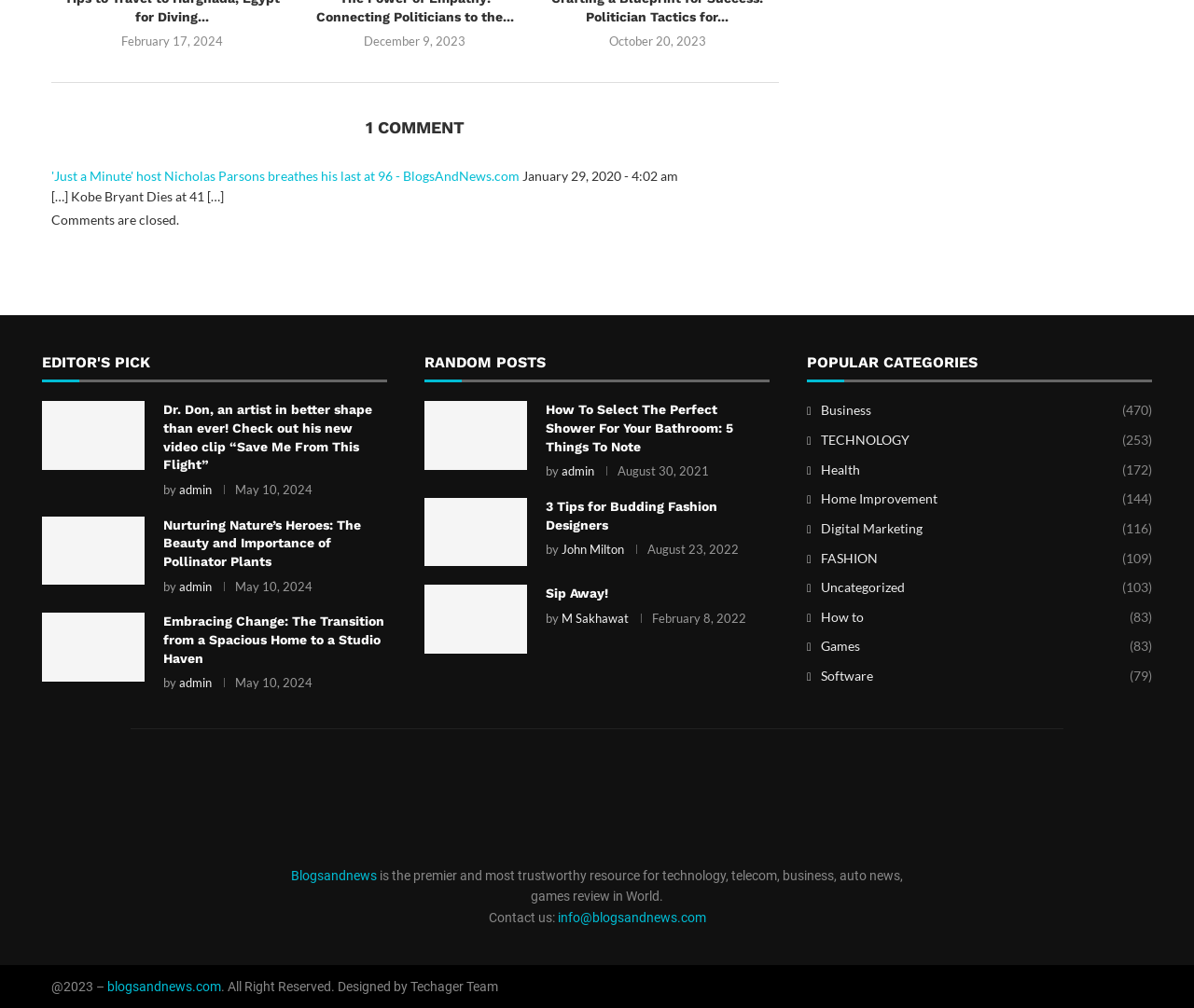What is the email address to contact the website?
Please use the visual content to give a single word or phrase answer.

info@blogsandnews.com